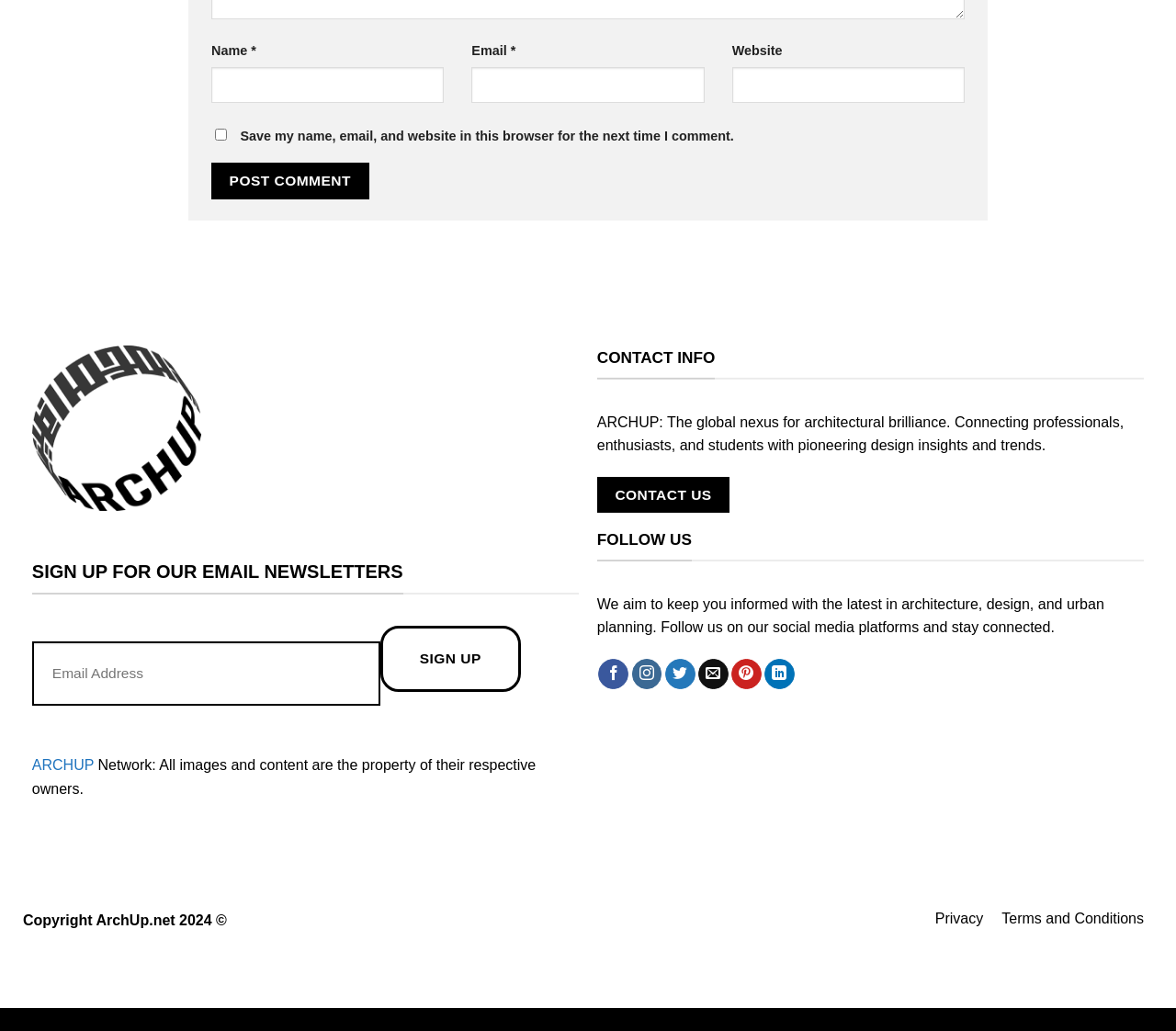Locate the bounding box coordinates of the clickable area needed to fulfill the instruction: "Click the Post Comment button".

[0.18, 0.158, 0.314, 0.193]